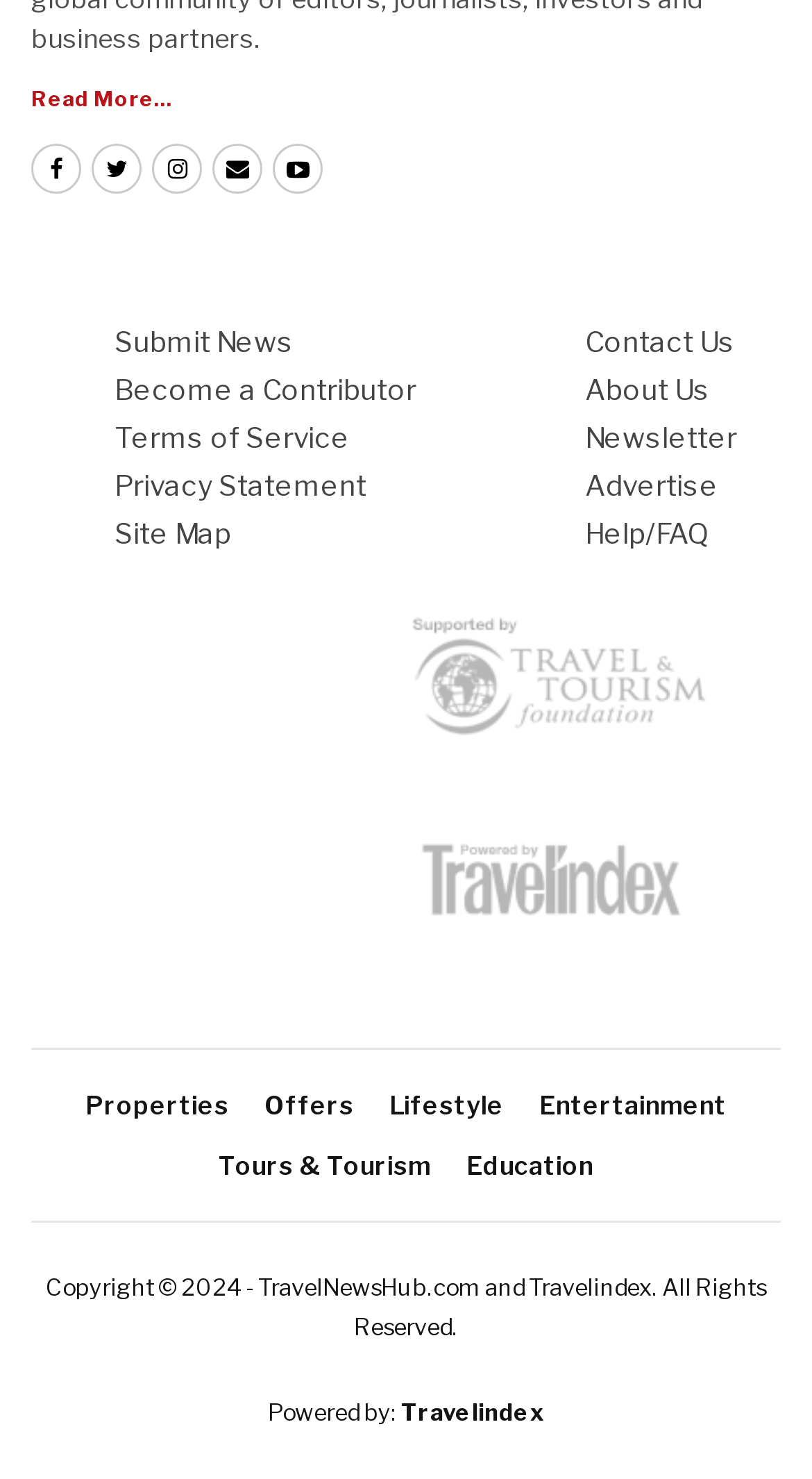Please identify the bounding box coordinates for the region that you need to click to follow this instruction: "Click Read More".

[0.038, 0.057, 0.213, 0.074]